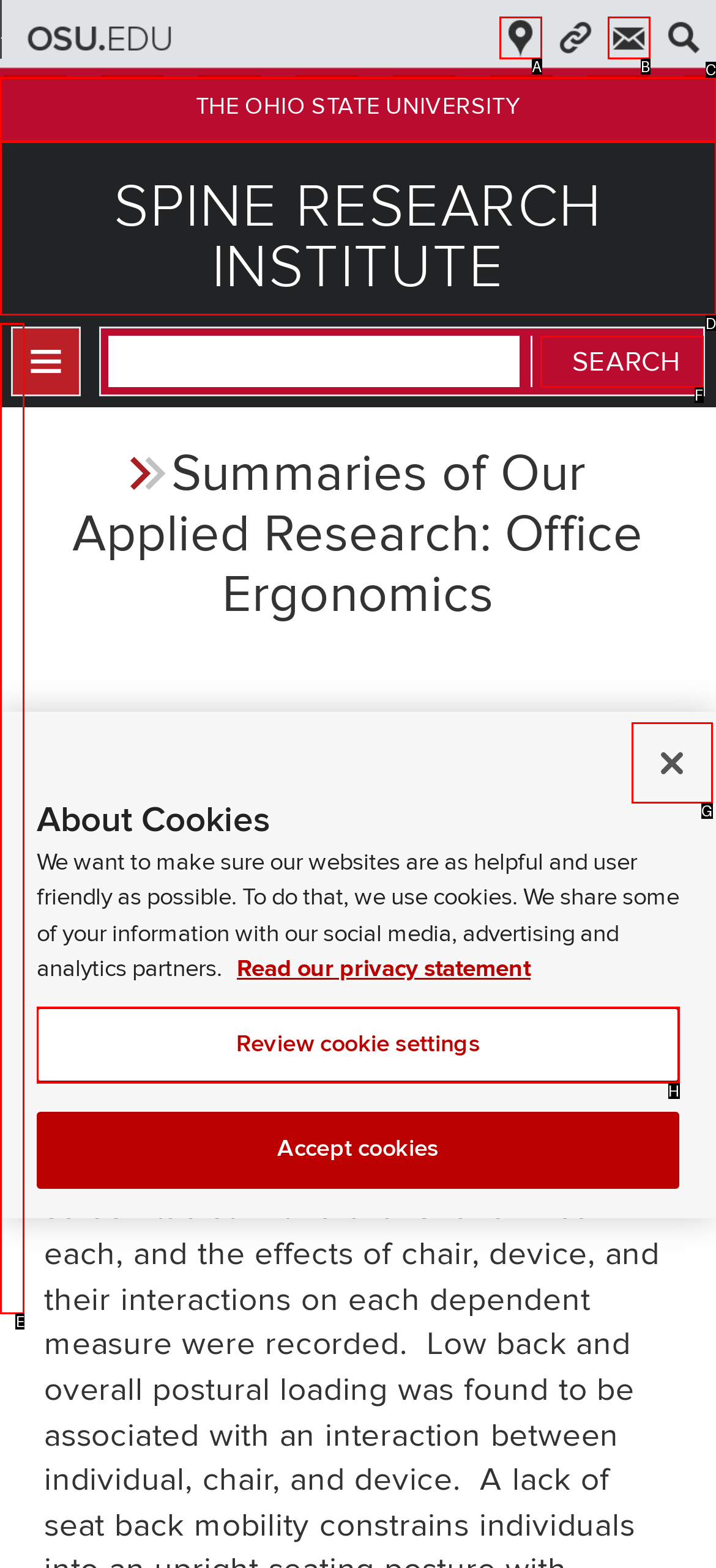Determine which option fits the following description: title="facebook"
Answer with the corresponding option's letter directly.

None